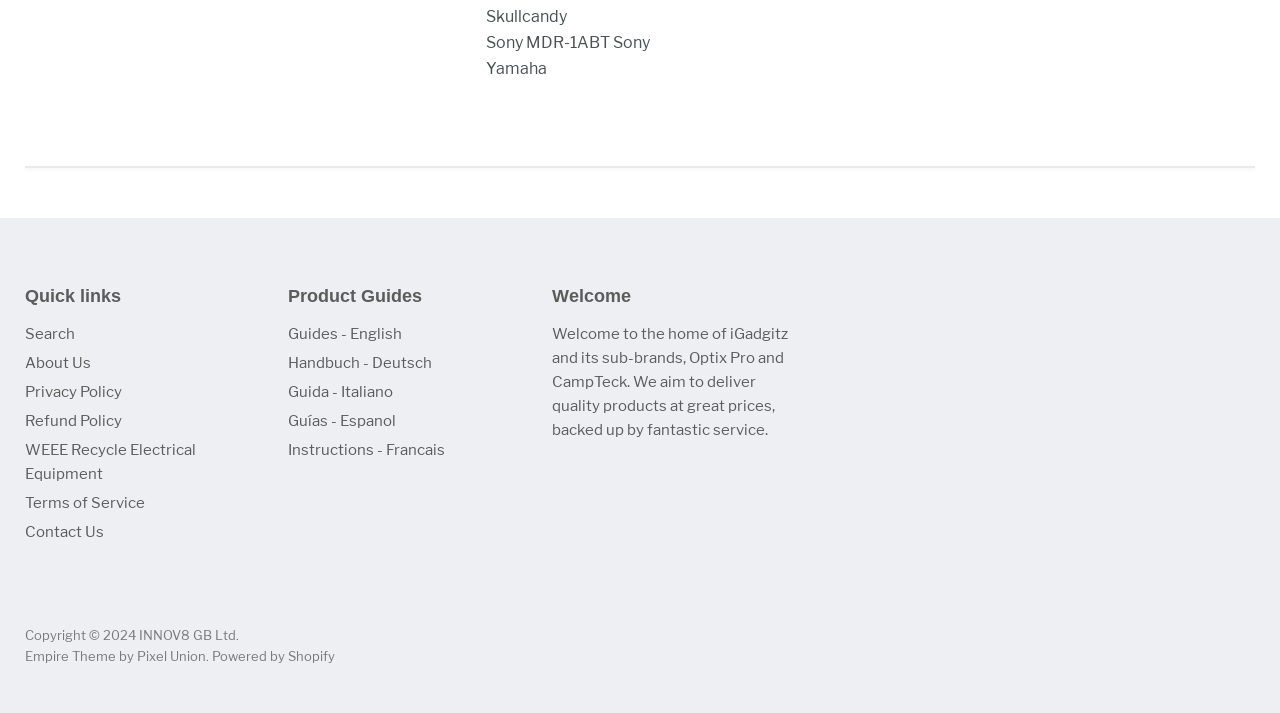What is the purpose of the website?
Based on the screenshot, give a detailed explanation to answer the question.

The website appears to be an e-commerce platform, with product guides and links to various policies, suggesting that it is used to sell products.